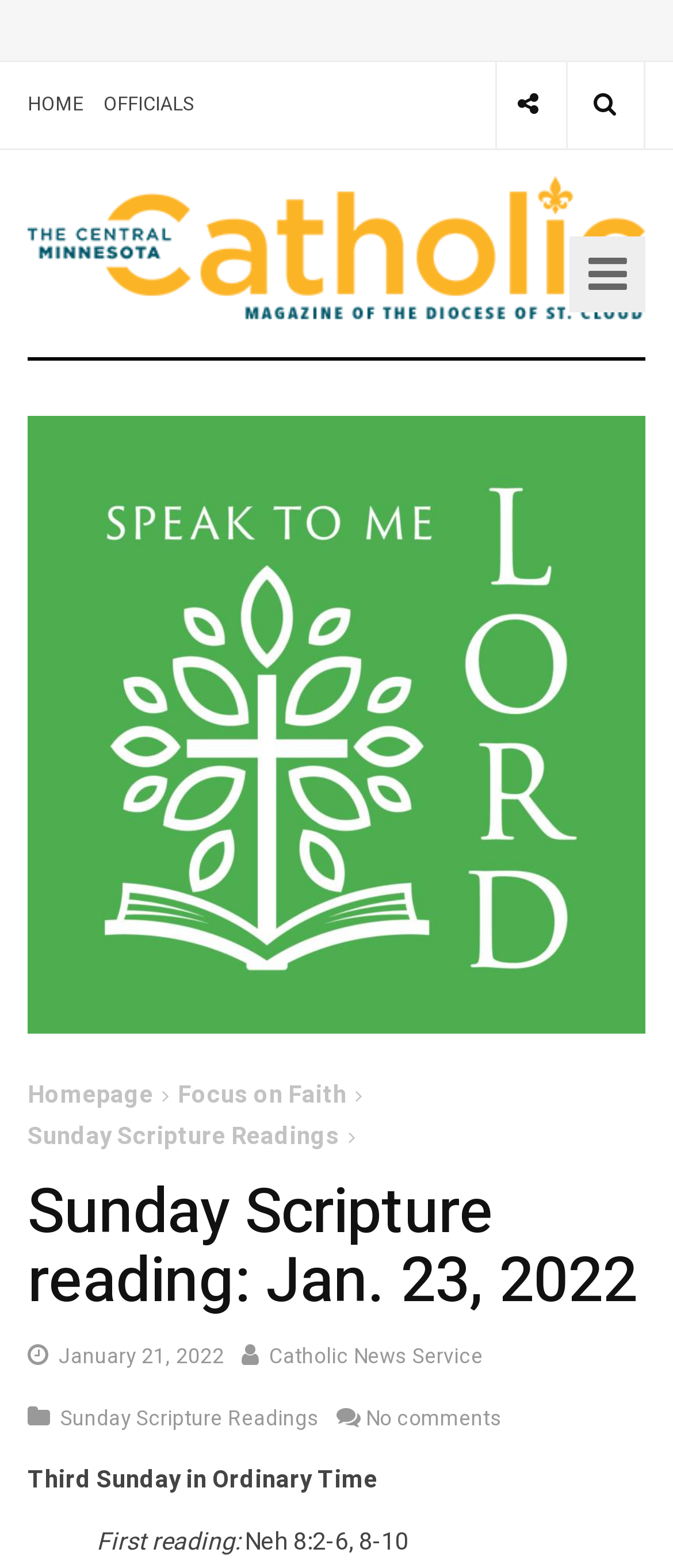What is the name of the Catholic news organization mentioned on the webpage?
Based on the image, give a concise answer in the form of a single word or short phrase.

Catholic News Service